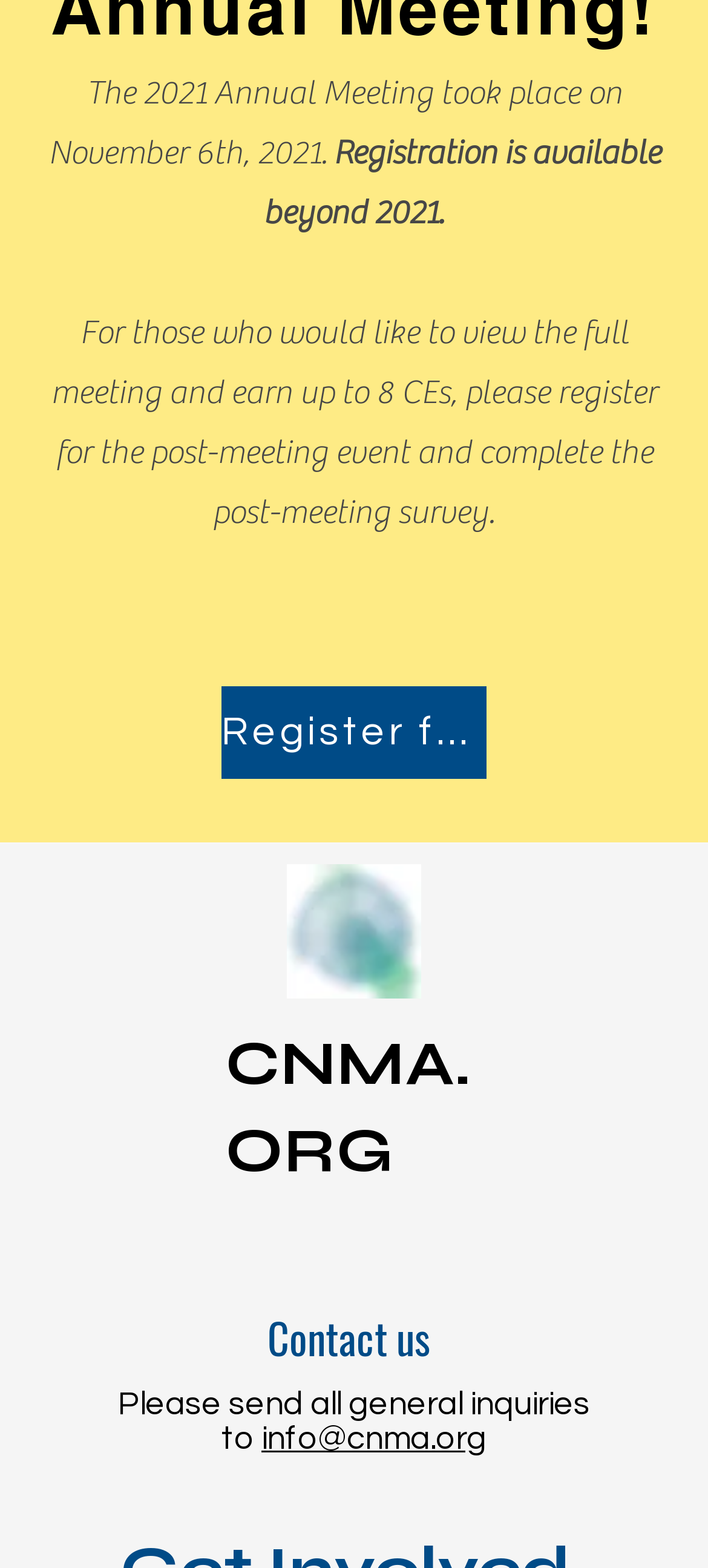Determine the bounding box coordinates of the section to be clicked to follow the instruction: "Send email to info@cnma.org". The coordinates should be given as four float numbers between 0 and 1, formatted as [left, top, right, bottom].

[0.303, 0.606, 0.564, 0.624]